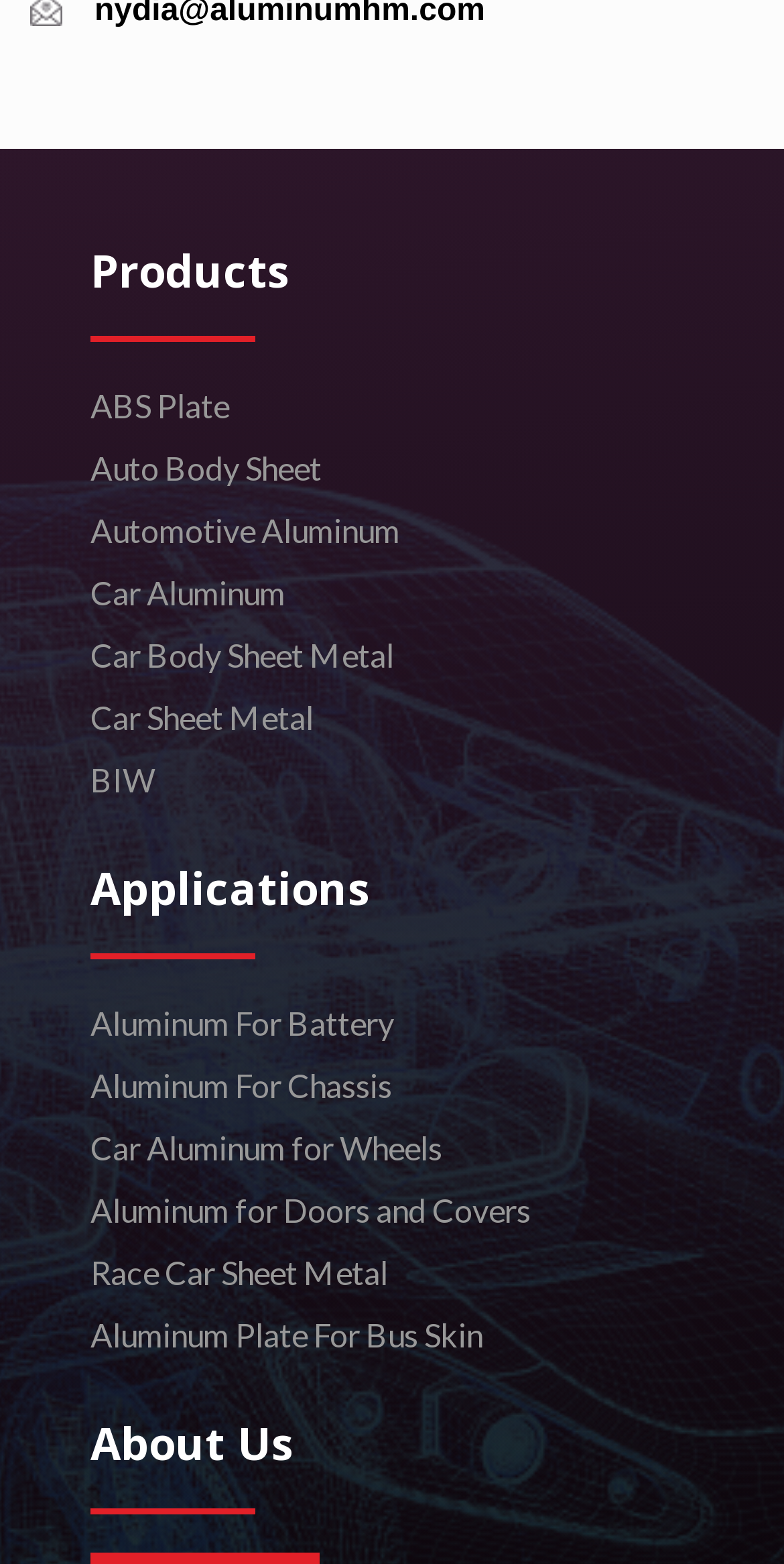Using the information in the image, give a comprehensive answer to the question: 
What is the first product category listed?

I looked at the list of links under the 'Products' heading and found that the first link is 'ABS Plate'.